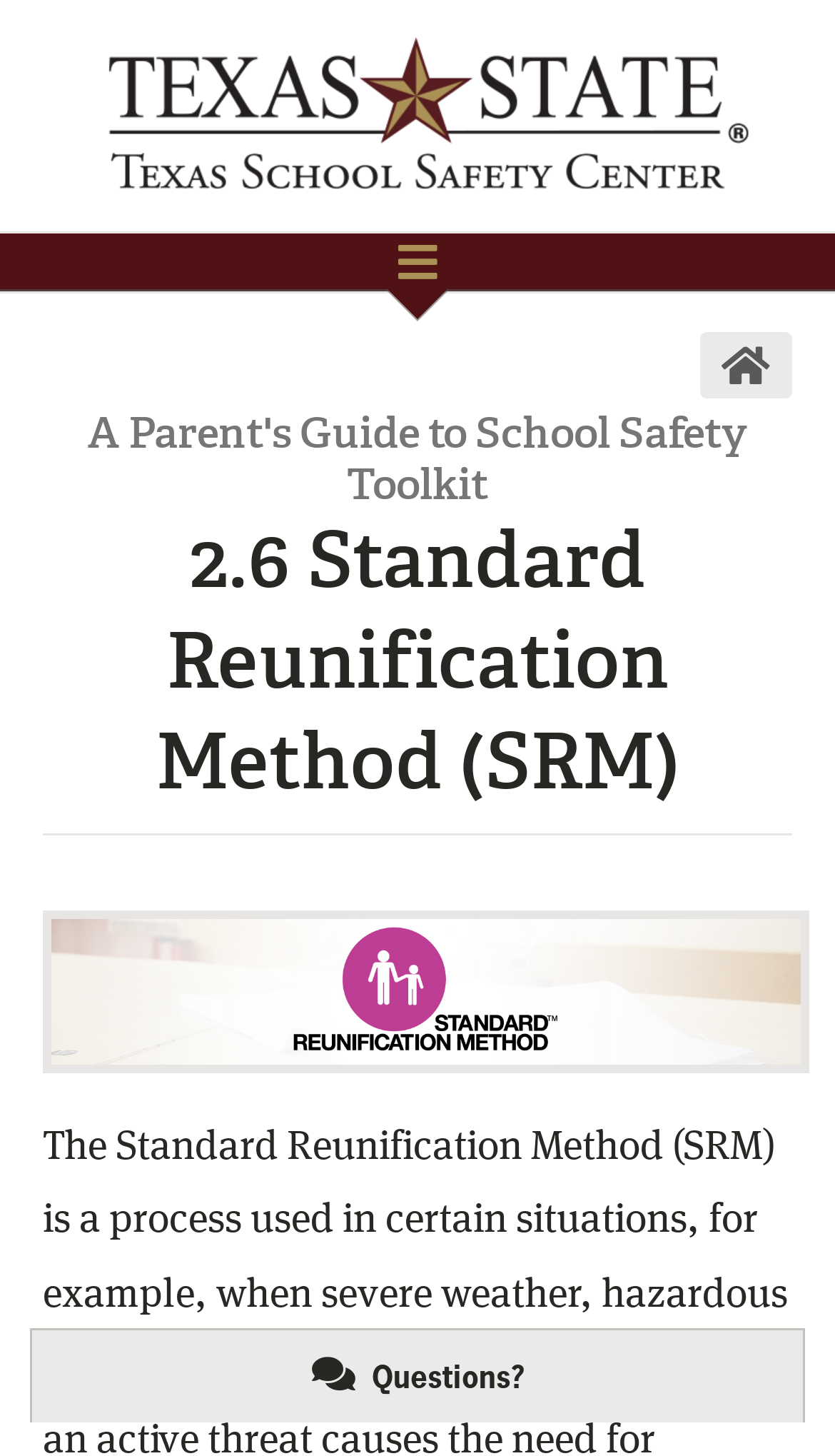What is the icon next to the 'Questions?' link?
Examine the screenshot and reply with a single word or phrase.

